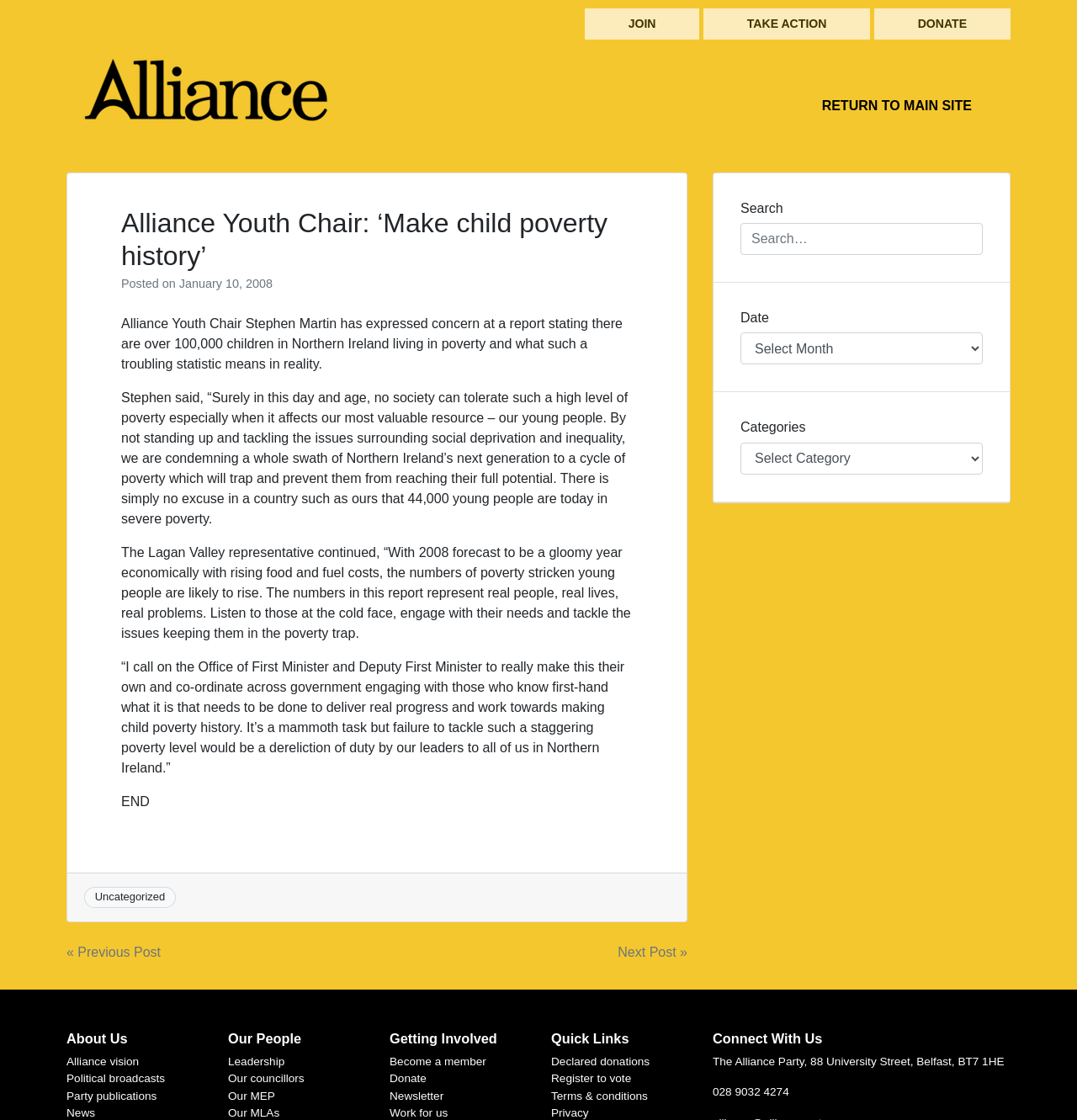Predict the bounding box of the UI element that fits this description: "Return to Main Site".

[0.74, 0.078, 0.926, 0.111]